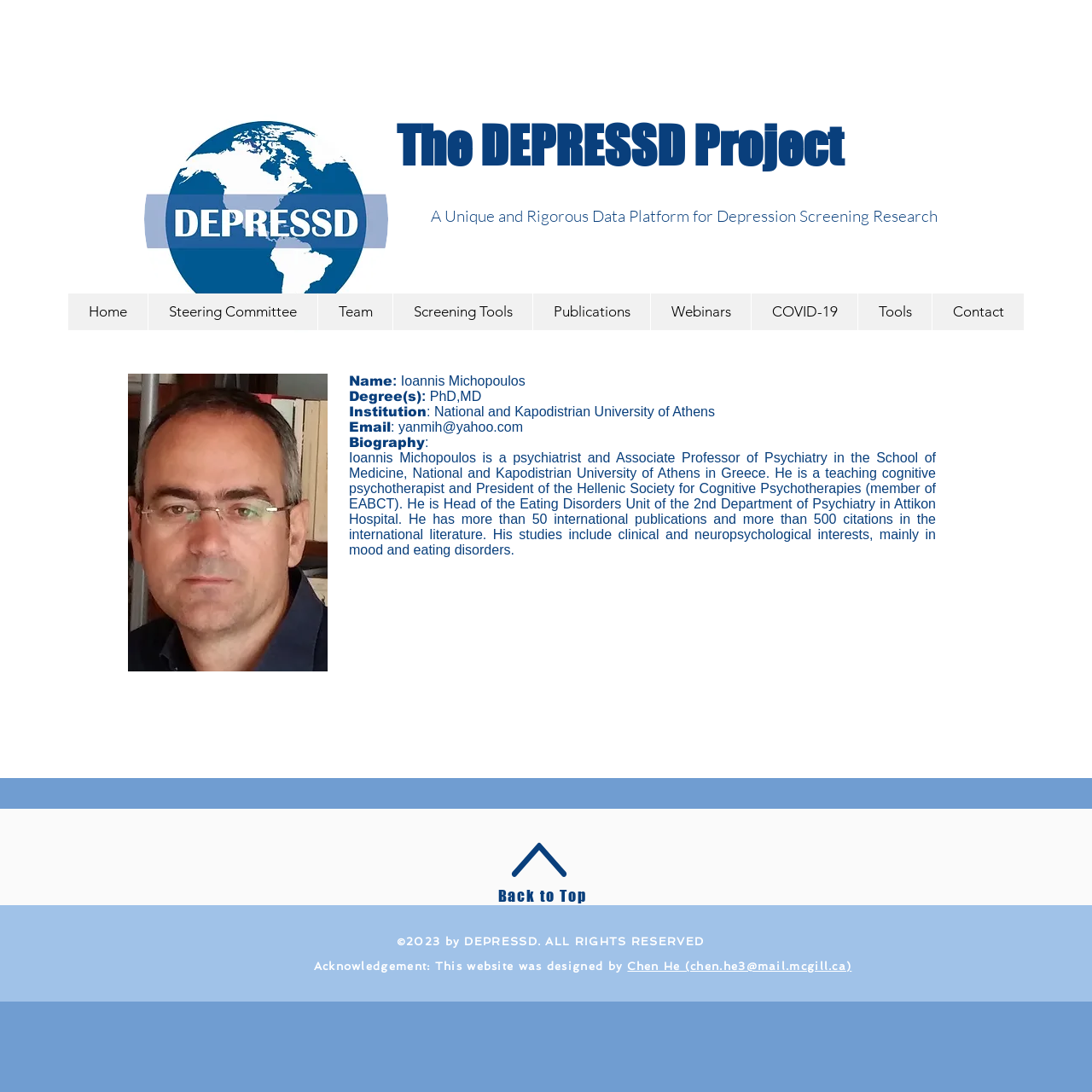Find the bounding box of the element with the following description: "Chen He (chen.he3@mail.mcgill.ca)". The coordinates must be four float numbers between 0 and 1, formatted as [left, top, right, bottom].

[0.575, 0.879, 0.78, 0.891]